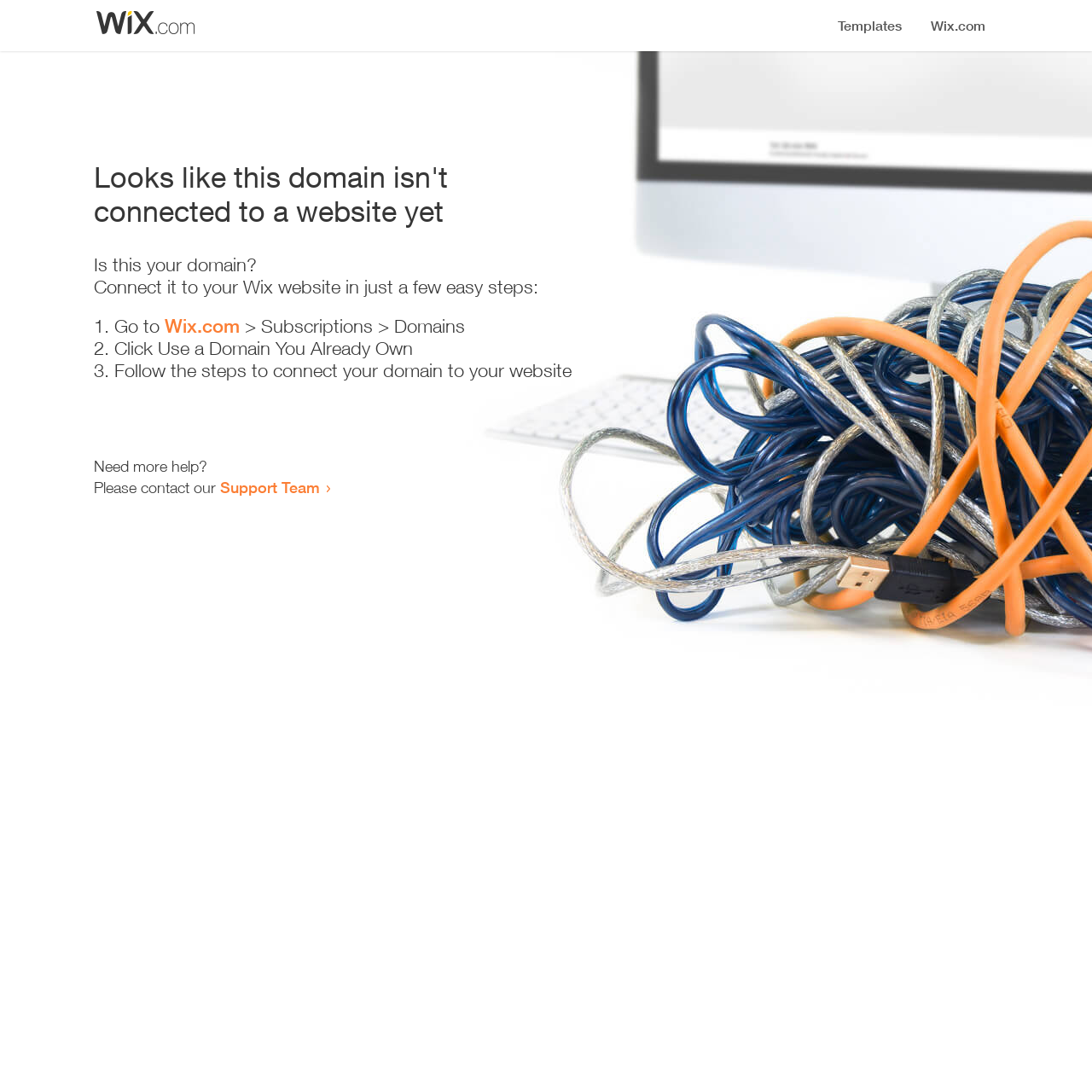Respond to the following query with just one word or a short phrase: 
How many steps are required to connect the domain?

3